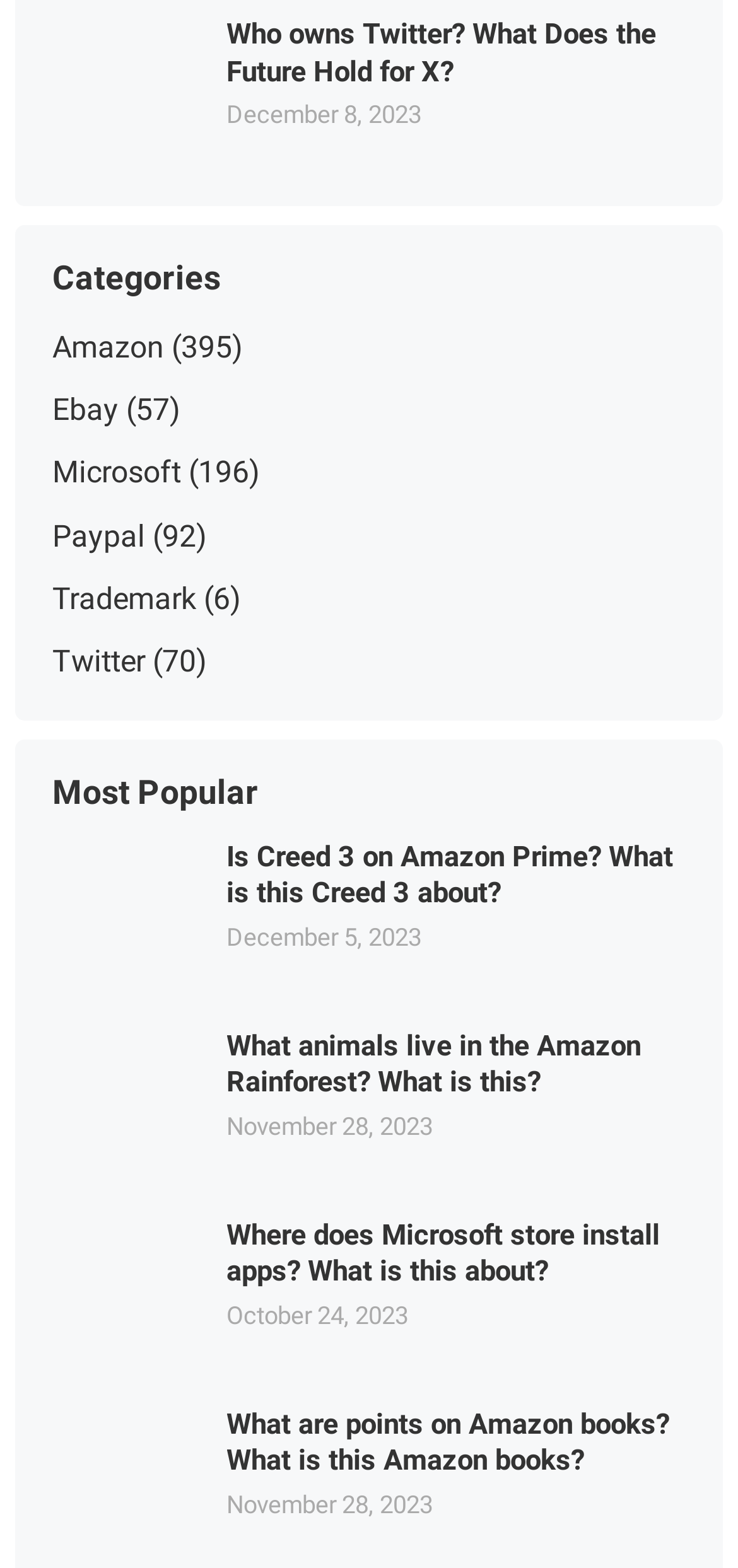What is the most recent article about?
Please provide a comprehensive answer based on the contents of the image.

I looked at the dates of the articles and found that the most recent one is 'December 8, 2023', which corresponds to the article 'Creed 3 on Amazon Prime'.